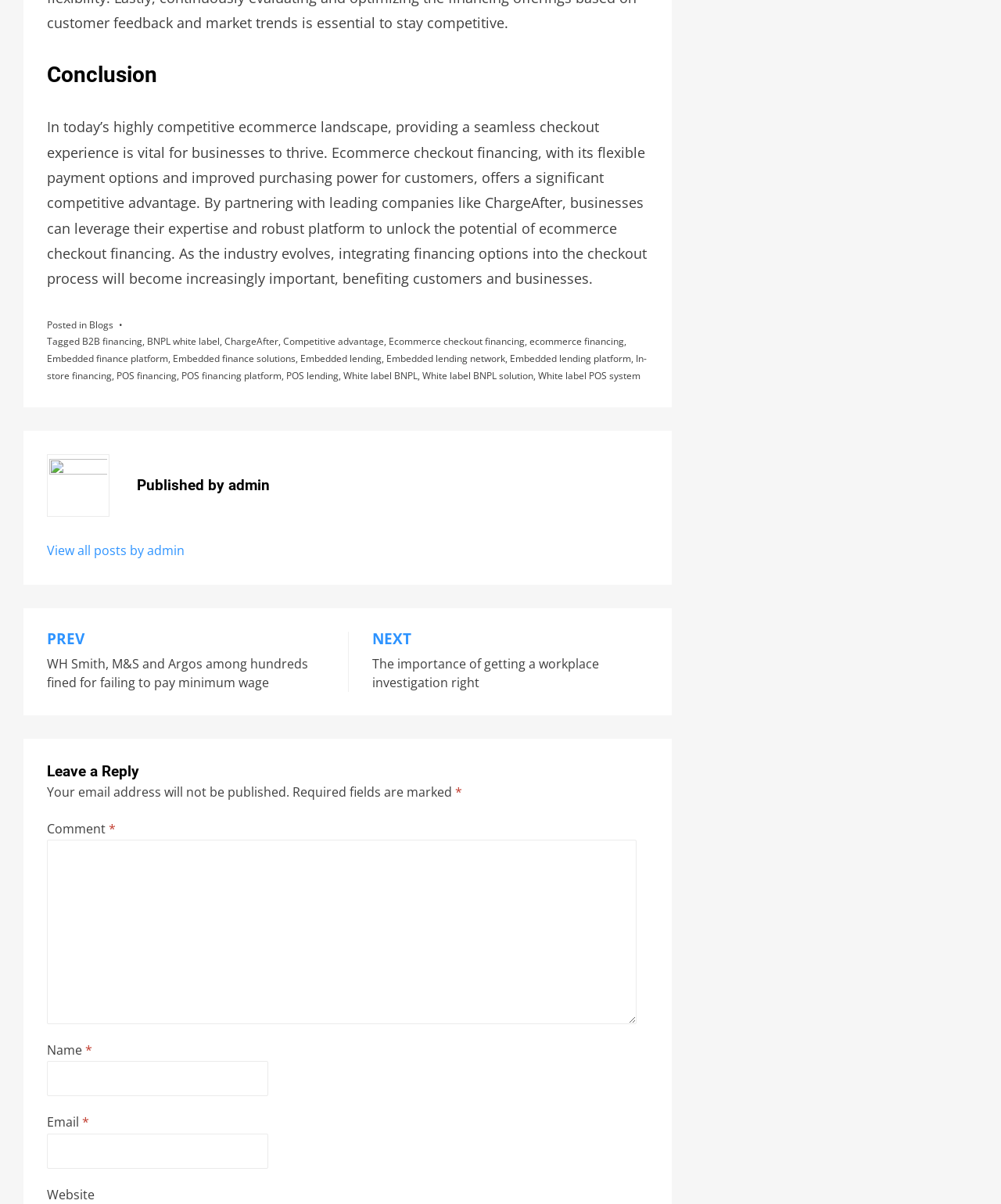Please mark the bounding box coordinates of the area that should be clicked to carry out the instruction: "Go to the HOME page".

None